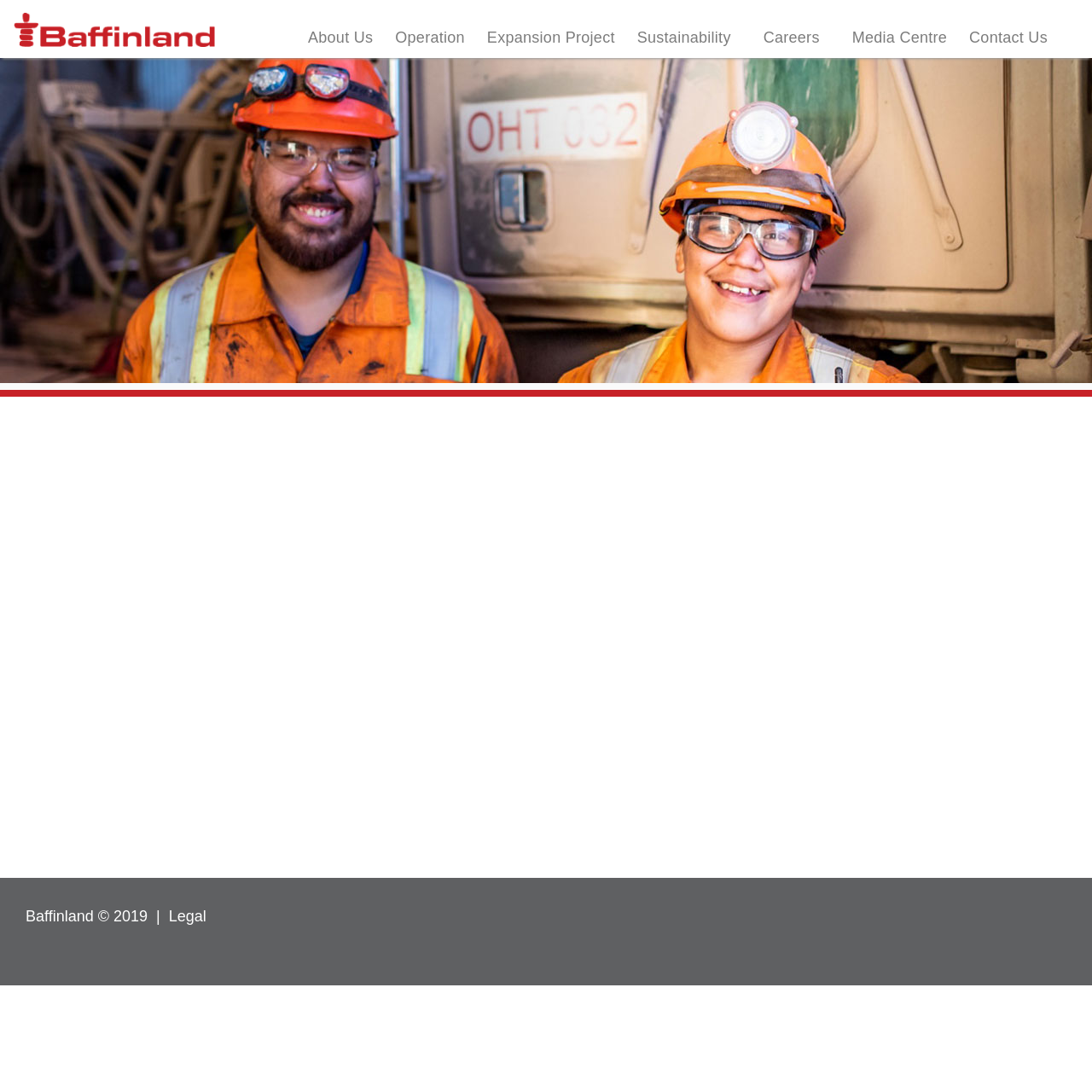Predict the bounding box of the UI element based on this description: "Contact Us".

[0.881, 0.016, 0.966, 0.053]